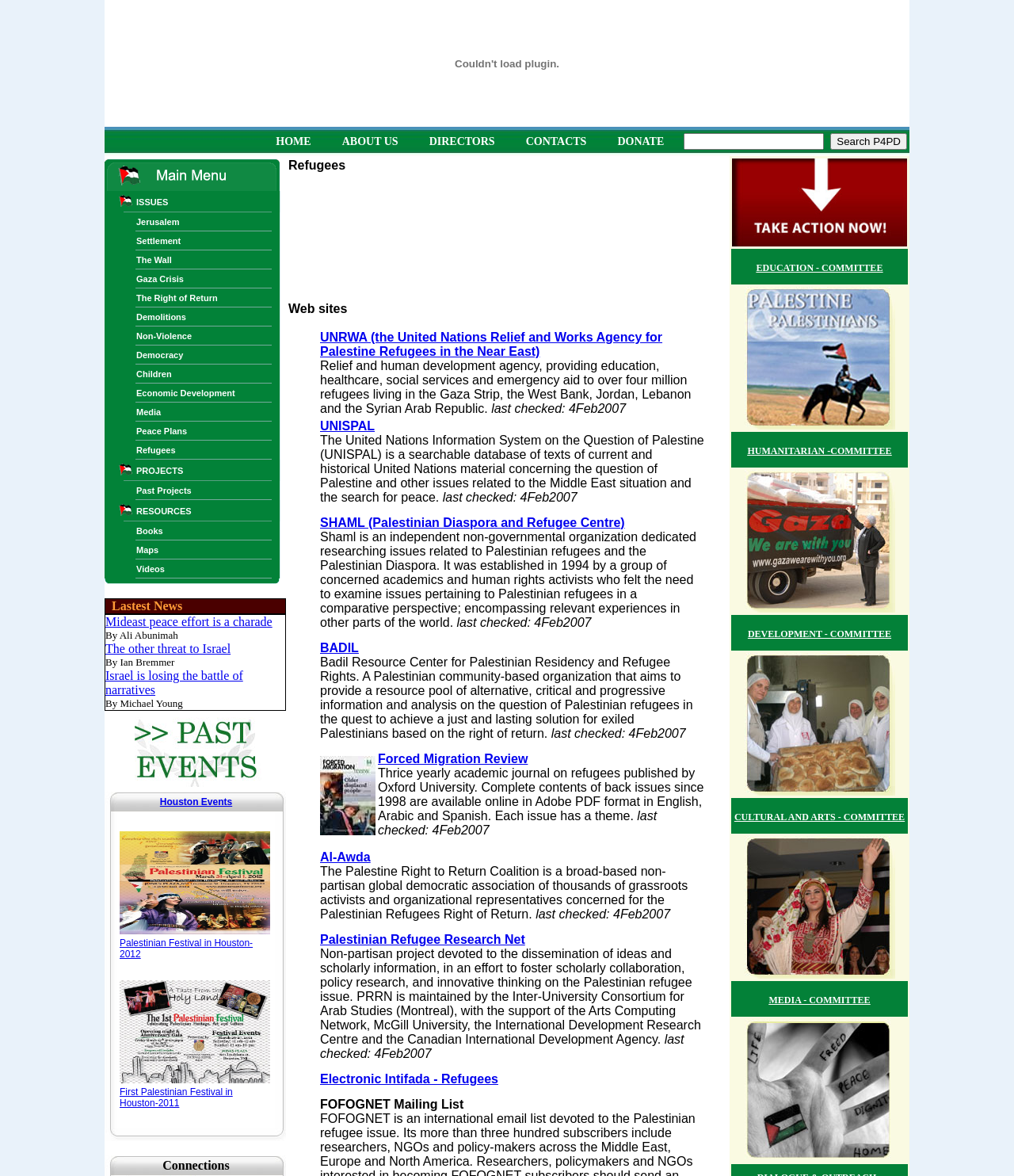Identify the bounding box coordinates of the region that should be clicked to execute the following instruction: "Click PROJECTS".

[0.134, 0.396, 0.181, 0.404]